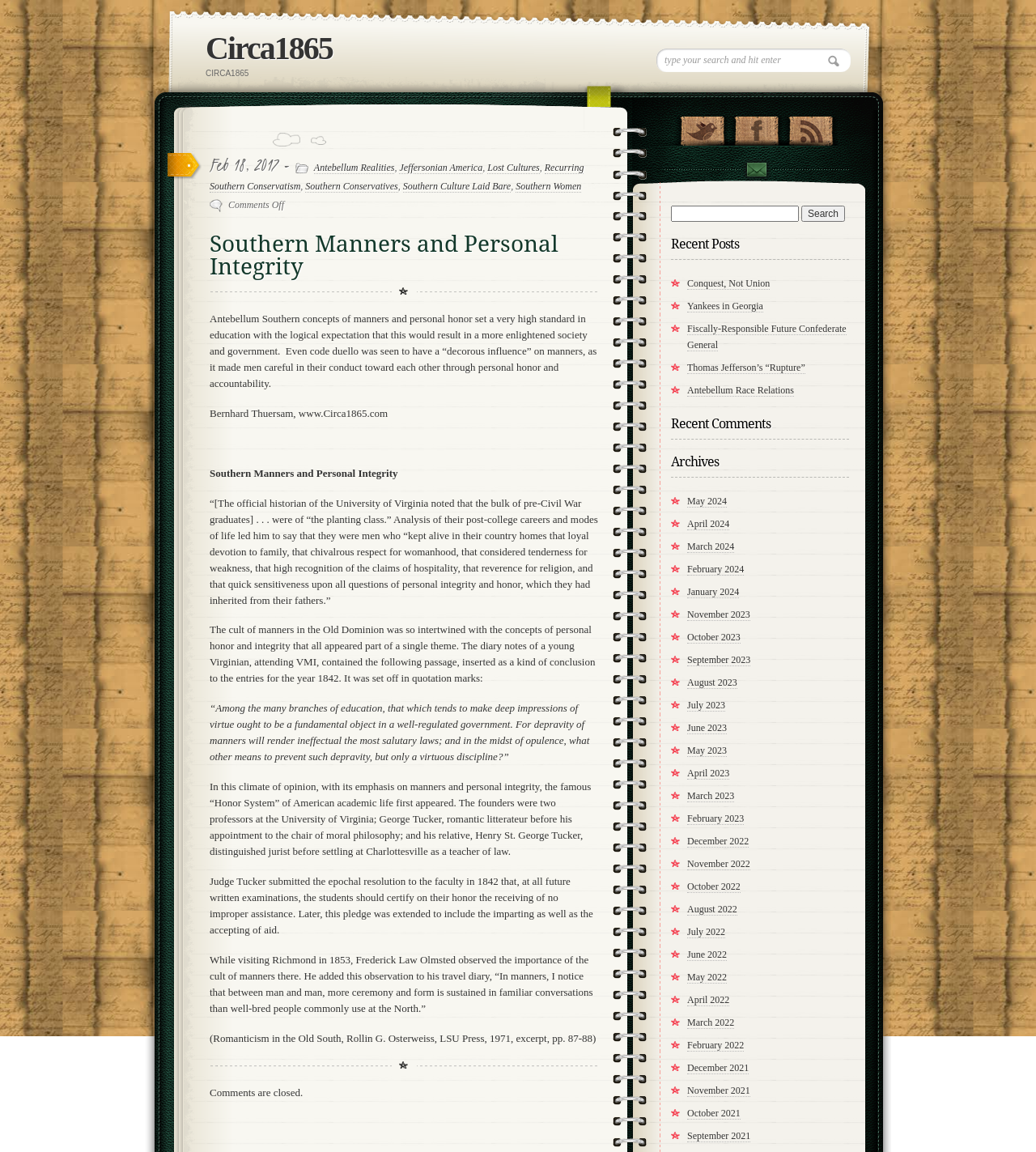Using the information in the image, give a comprehensive answer to the question: 
What is the topic of the latest article?

The topic of the latest article can be found in the heading element within the article section, which reads 'Southern Manners and Personal Integrity'.